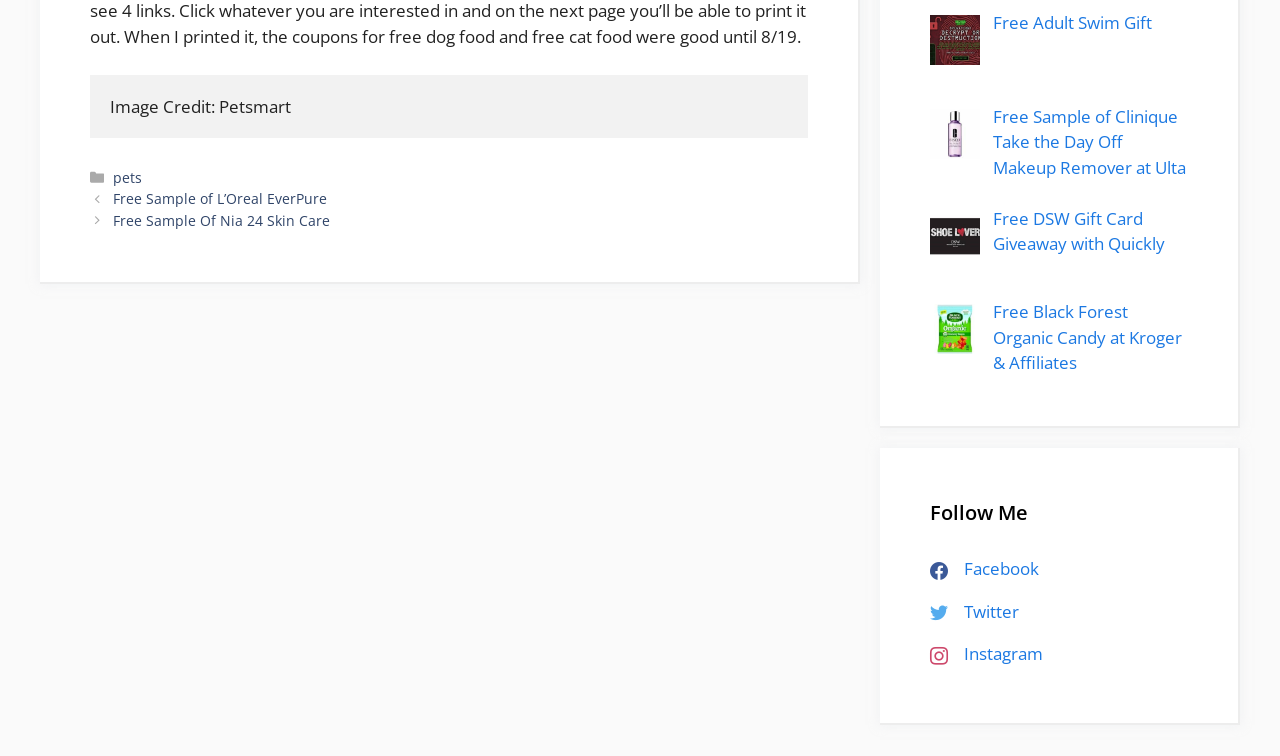Determine the bounding box coordinates for the UI element described. Format the coordinates as (top-left x, top-left y, bottom-right x, bottom-right y) and ensure all values are between 0 and 1. Element description: Free Sample of L’Oreal EverPure

[0.088, 0.251, 0.256, 0.276]